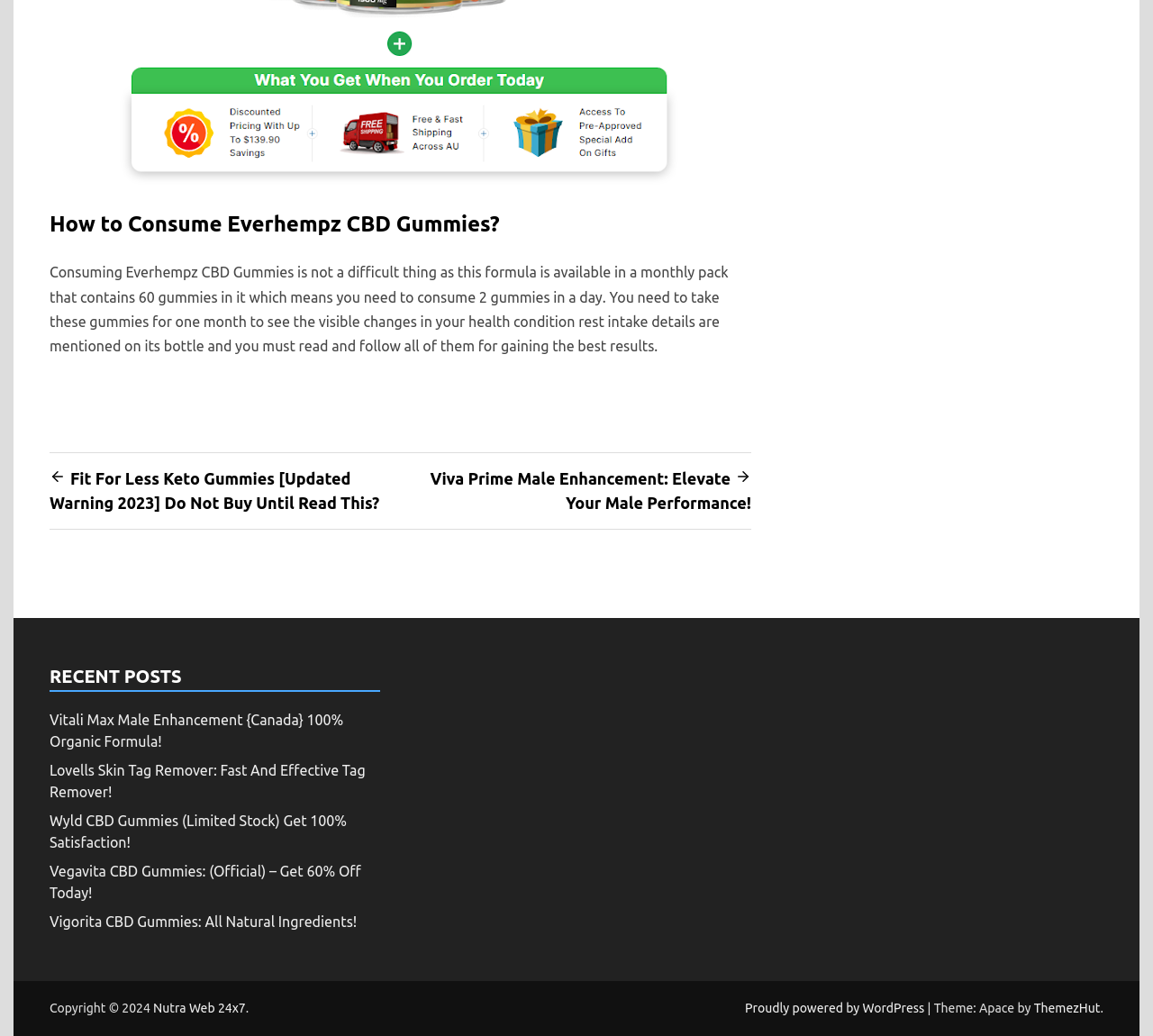Please give a concise answer to this question using a single word or phrase: 
What is the copyright year mentioned at the bottom of the page?

2024